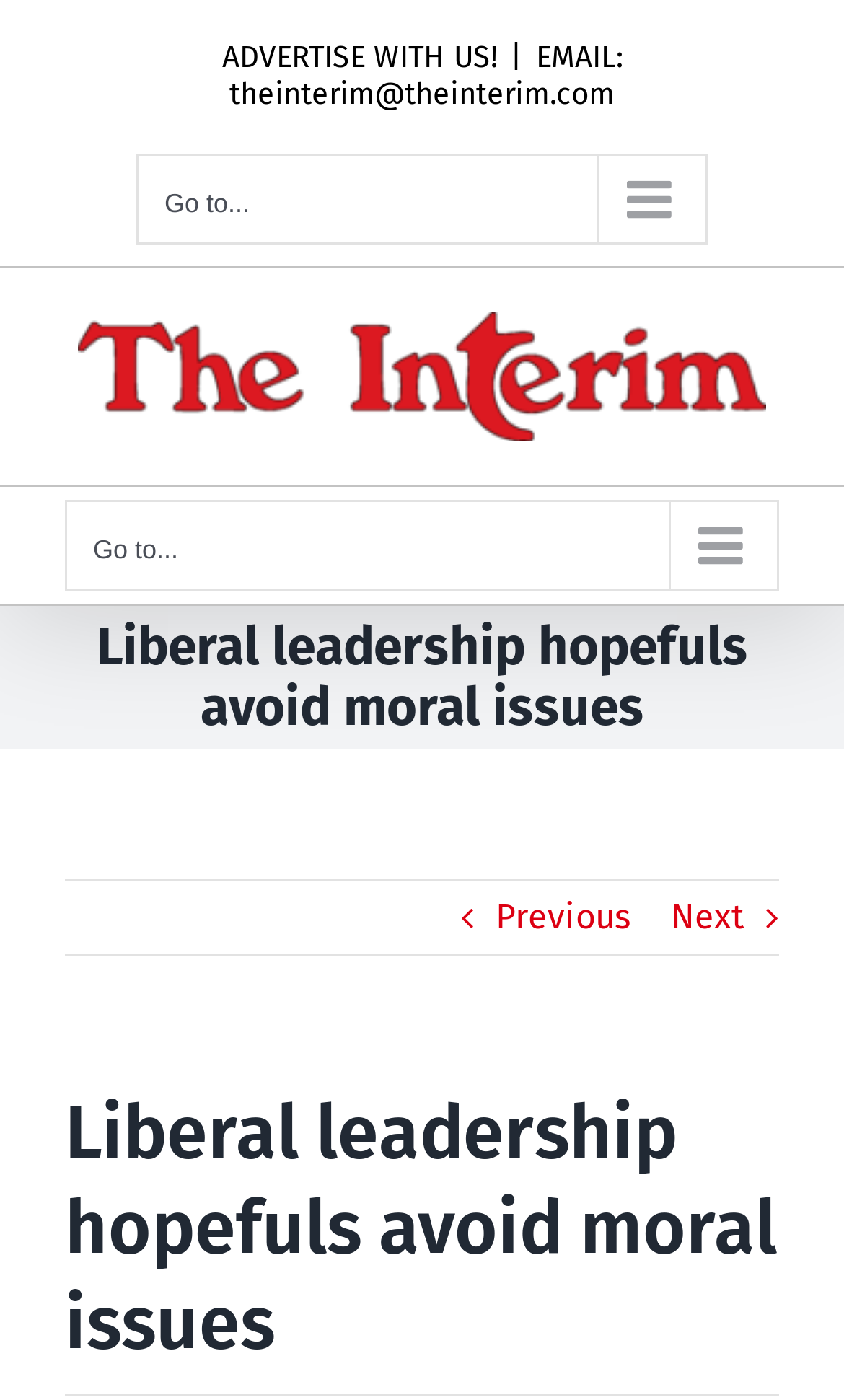What is the direction of the arrow in the 'Previous' link?
Give a single word or phrase answer based on the content of the image.

Left